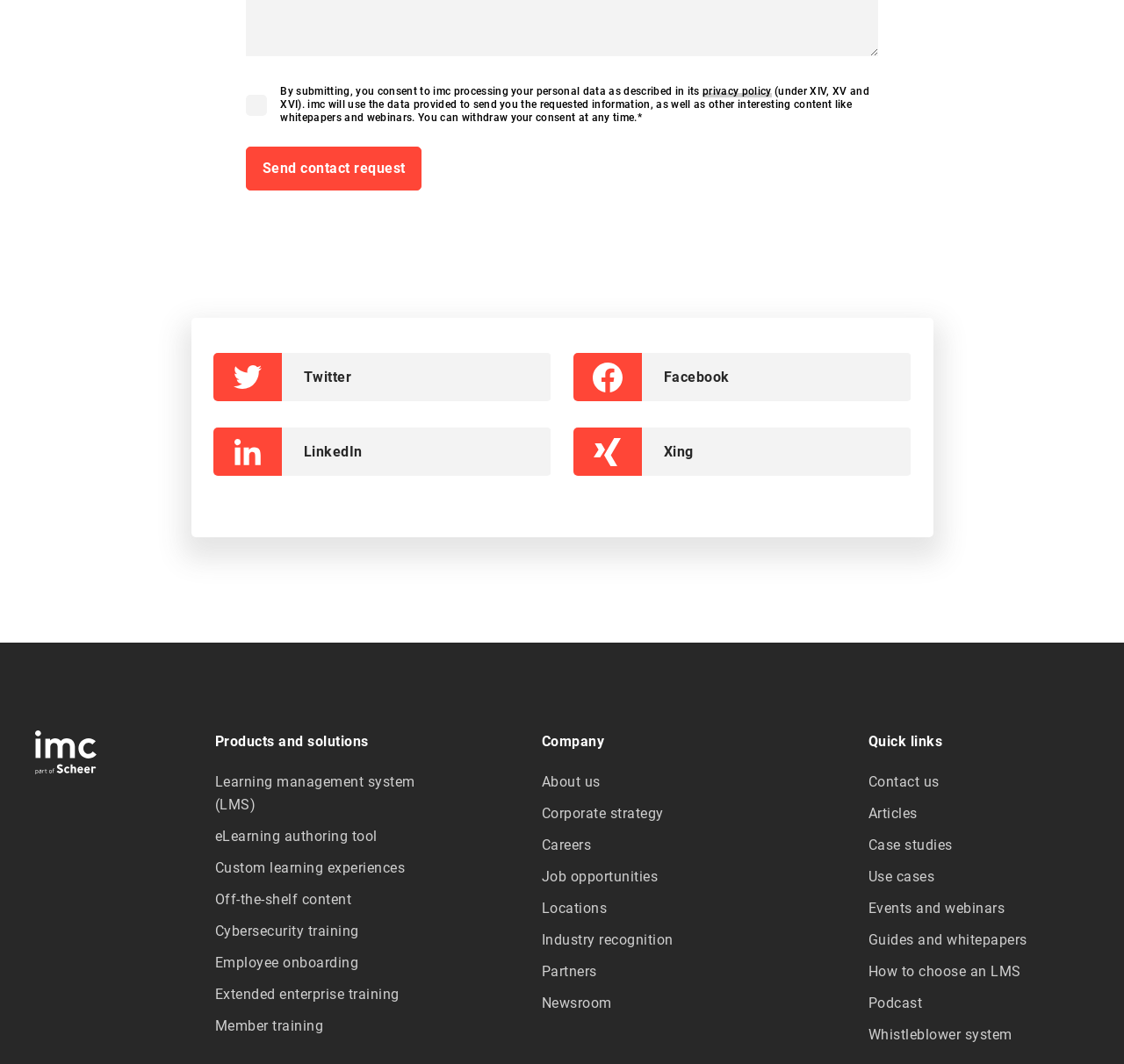Locate the bounding box coordinates of the clickable area to execute the instruction: "Click on the 'PREVIOUS Amorim Waterproof Cork Flooring' link". Provide the coordinates as four float numbers between 0 and 1, represented as [left, top, right, bottom].

None